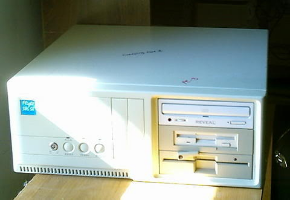Refer to the image and answer the question with as much detail as possible: What is the capacity of the hard disk?

The caption lists the PC's specifications, including a 124MB hard disk, which was part of its original configuration when acquired on February 9th, 2001.